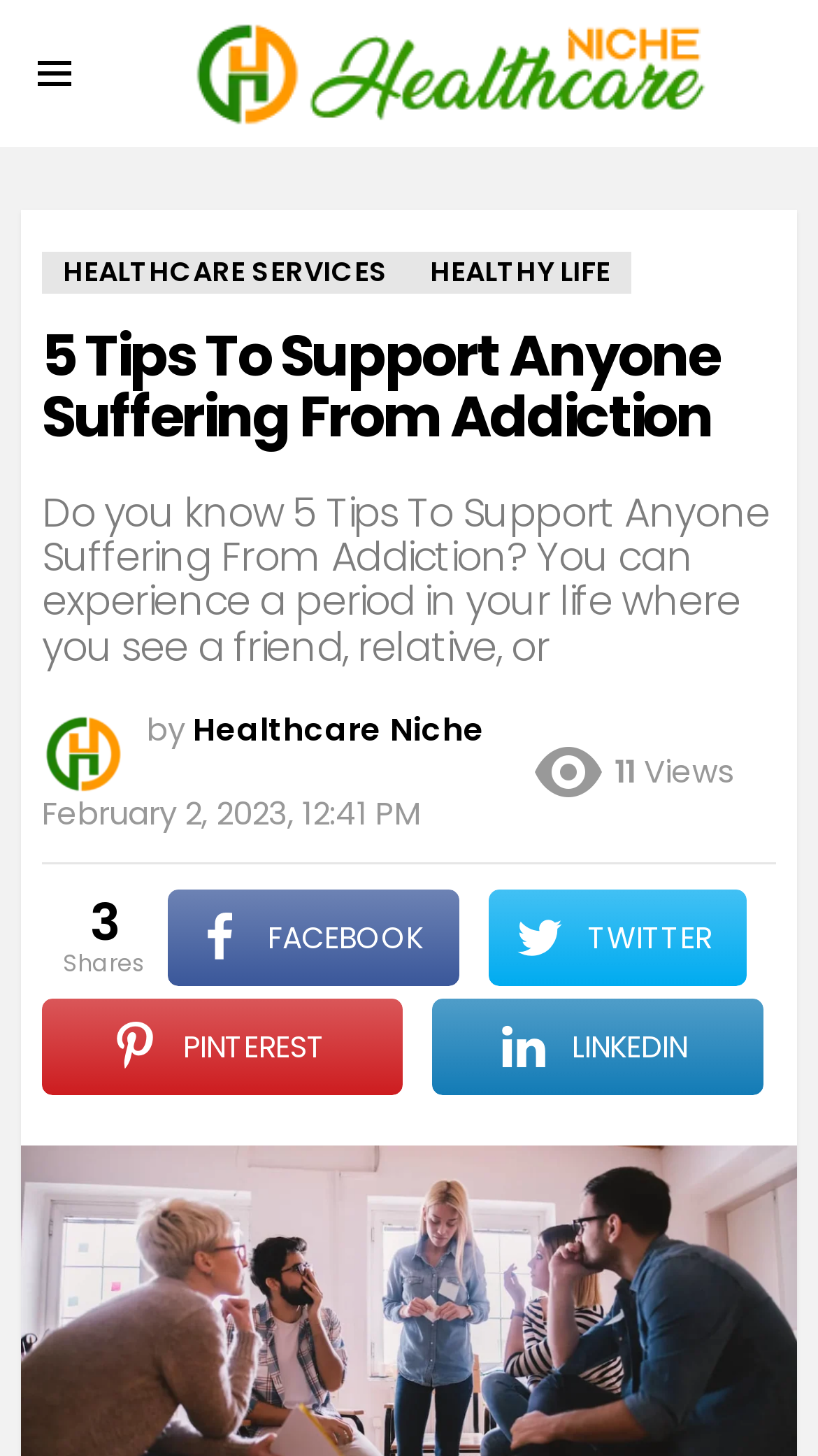Utilize the information from the image to answer the question in detail:
When was the article published?

The publication date and time of the article can be found below the article title, which includes the text 'February 2, 2023, 12:41 PM'.